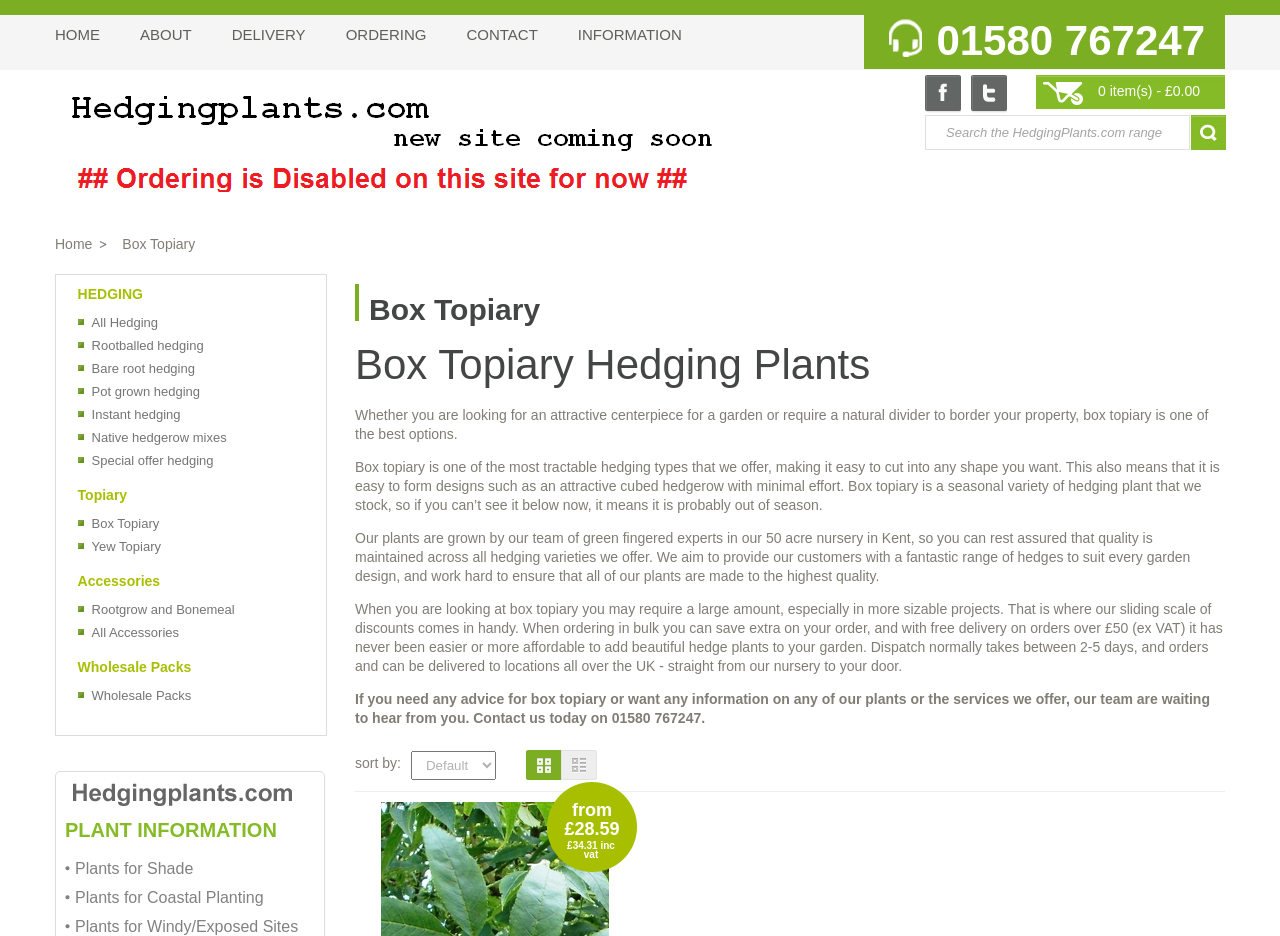Write a detailed summary of the webpage.

This webpage is about Hedging Plants, specifically Box Topiary. At the top, there are six navigation links: HOME, ABOUT, DELIVERY, ORDERING, CONTACT, and INFORMATION. Below these links, there is a phone number, 01580 767247, and a search bar with a button. 

On the left side, there is a vertical menu with headings: HEDGING, Topiary, Accessories, Wholesale Packs, and PLANT INFORMATION. Under each heading, there are links to related pages. 

The main content of the page is about Box Topiary, with a heading and three paragraphs describing its benefits and features. There is also a section with a heading "sort by:" and a combobox below it. 

At the bottom of the page, there are prices listed, including "from £28.59" and "£34.31 inc vat". There are also several links to other pages, including "All Hedging", "Rootballed hedging", and "Plants for Shade".